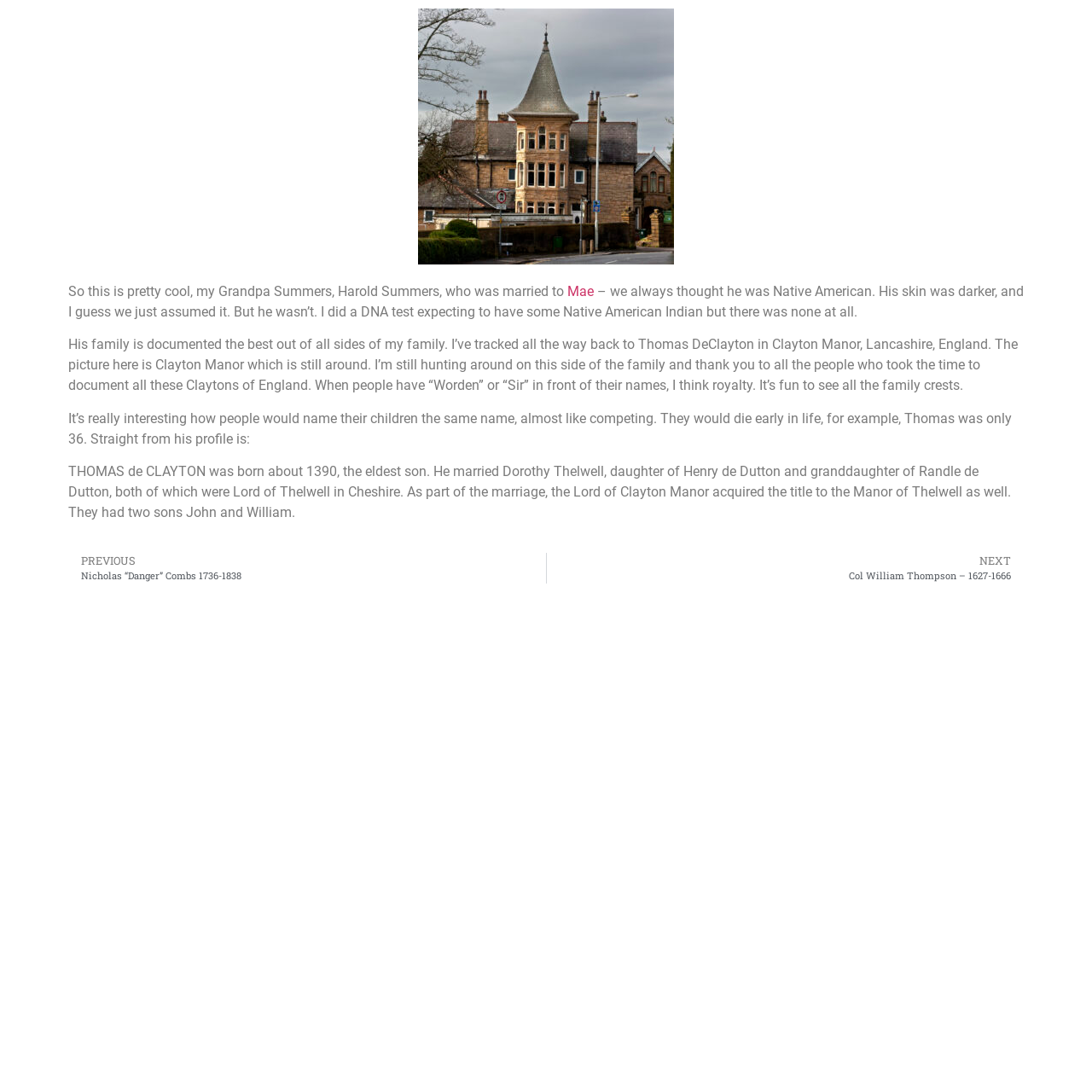Who was Harold Summers married to?
Give a single word or phrase as your answer by examining the image.

Mae